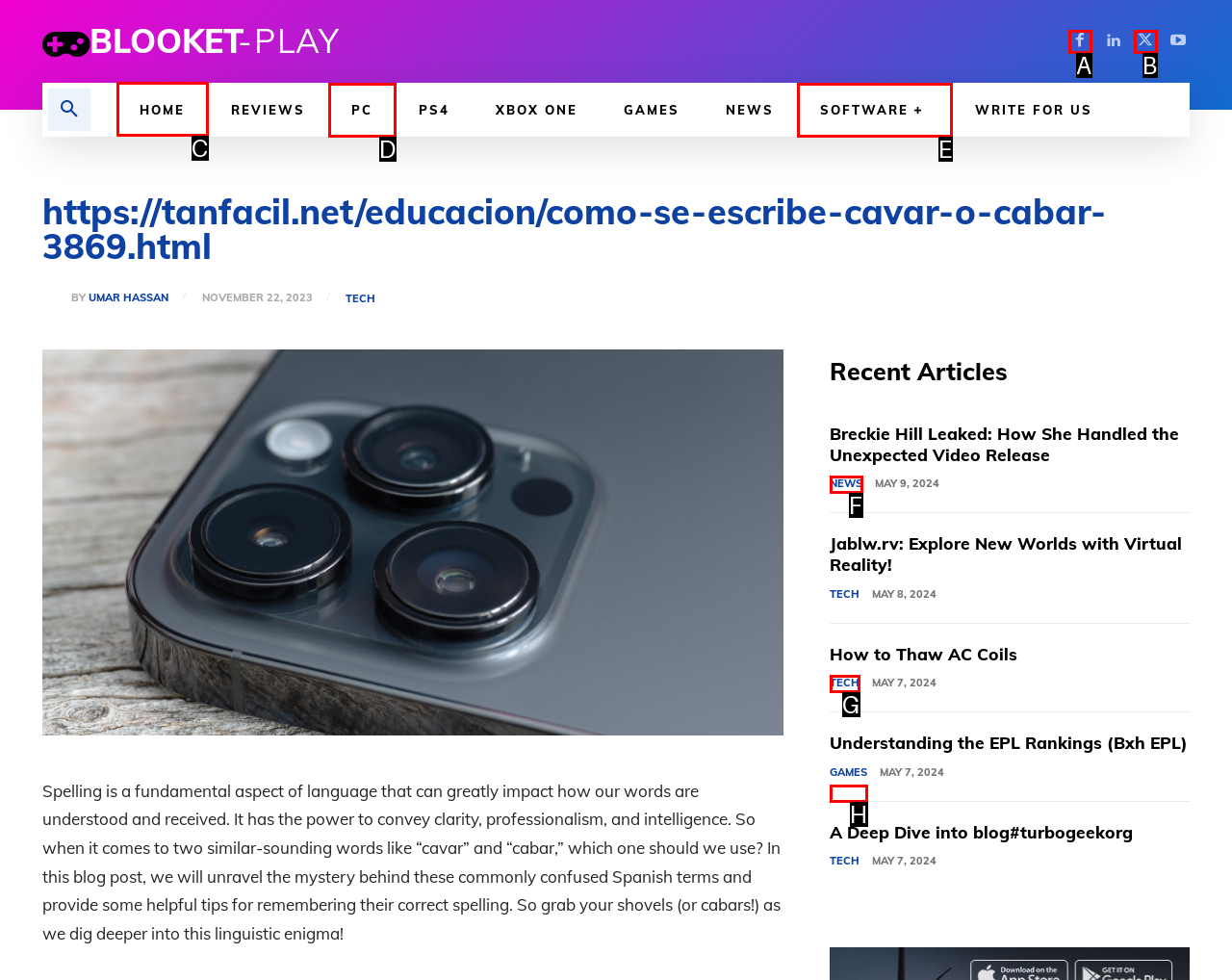For the instruction: Go to HOME page, which HTML element should be clicked?
Respond with the letter of the appropriate option from the choices given.

C